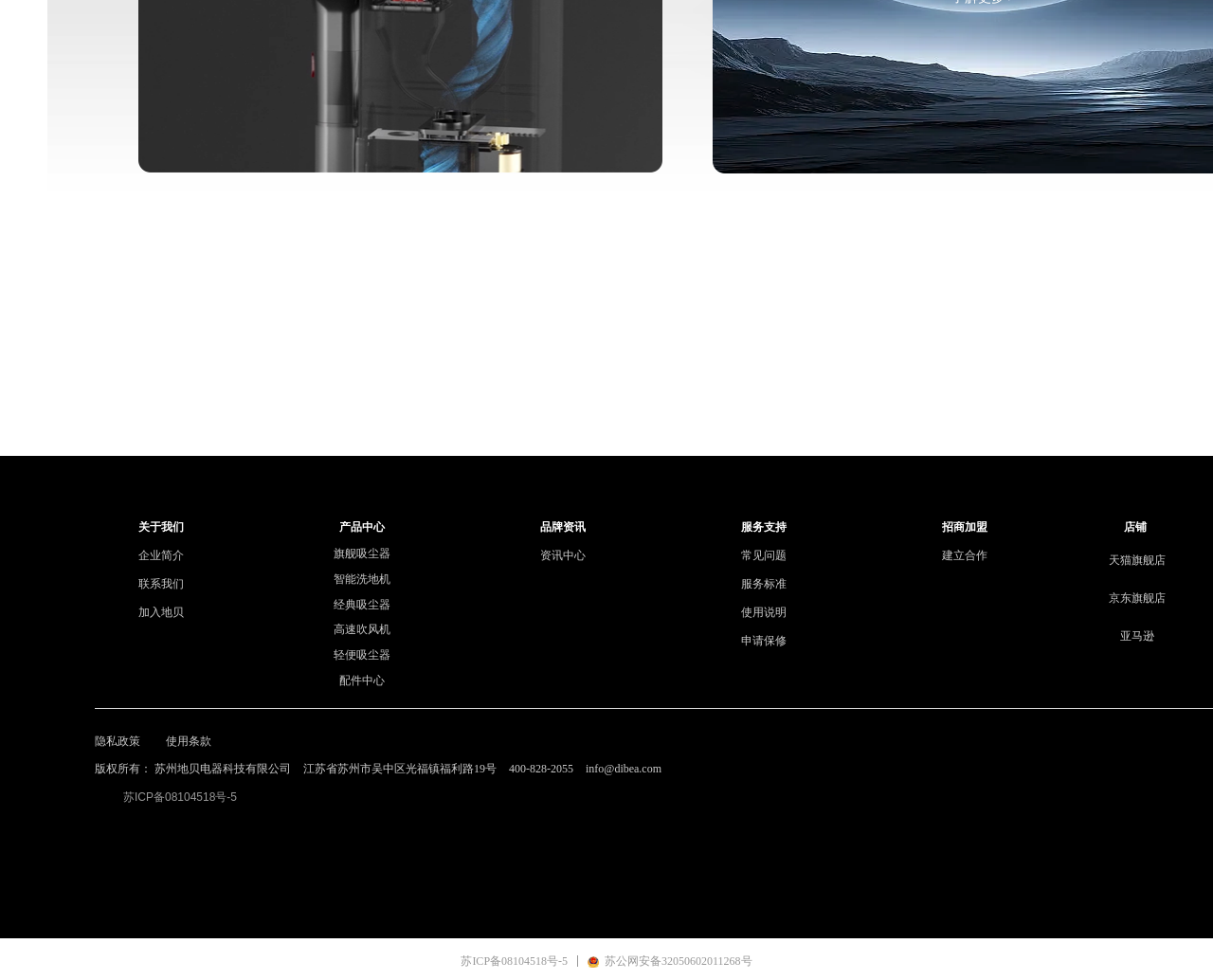Using the image as a reference, answer the following question in as much detail as possible:
What is the company's phone number?

I found the company's phone number in the footer section of the webpage, which is '400-828-2055'.